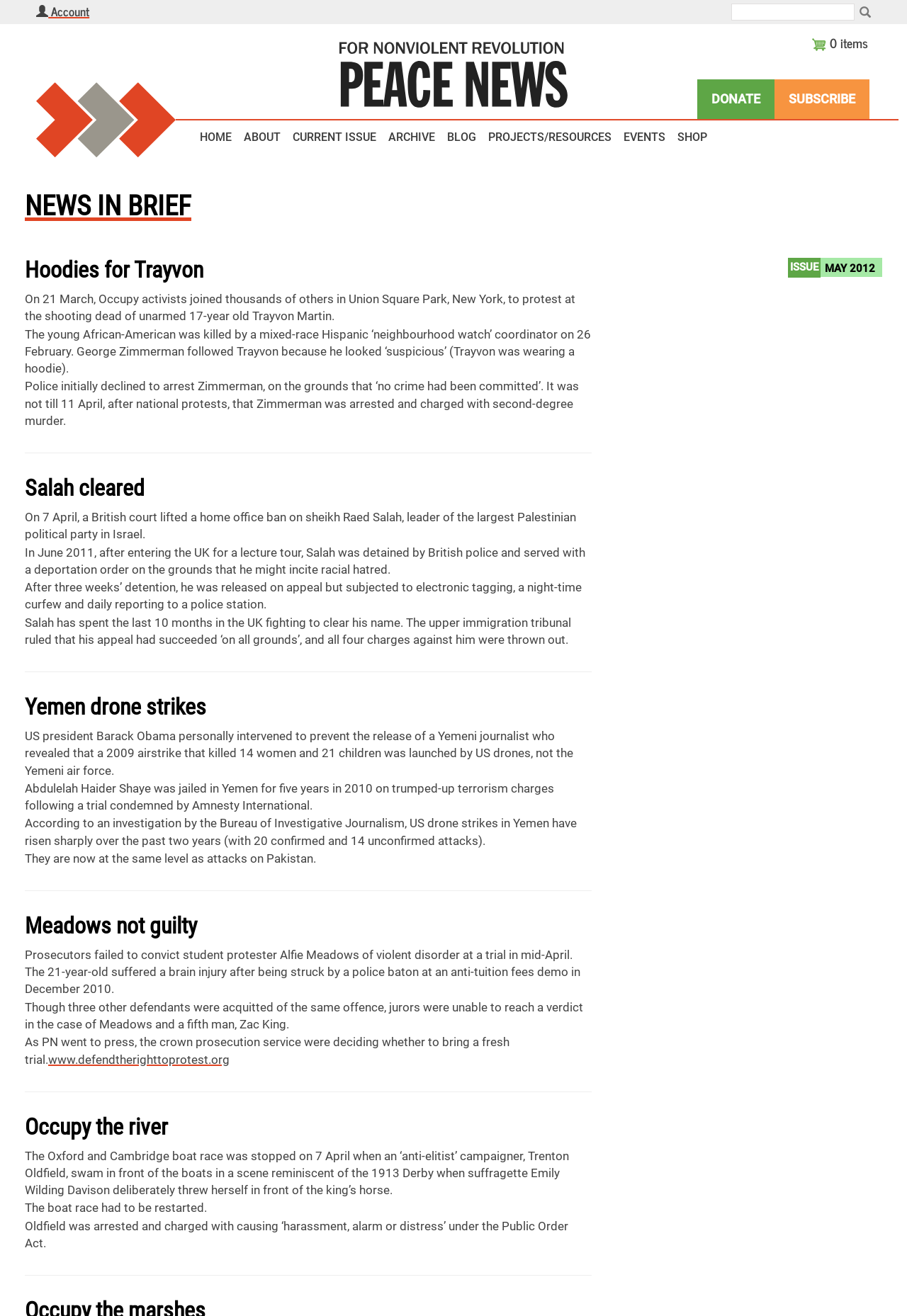Find the bounding box coordinates for the UI element that matches this description: "Description".

None